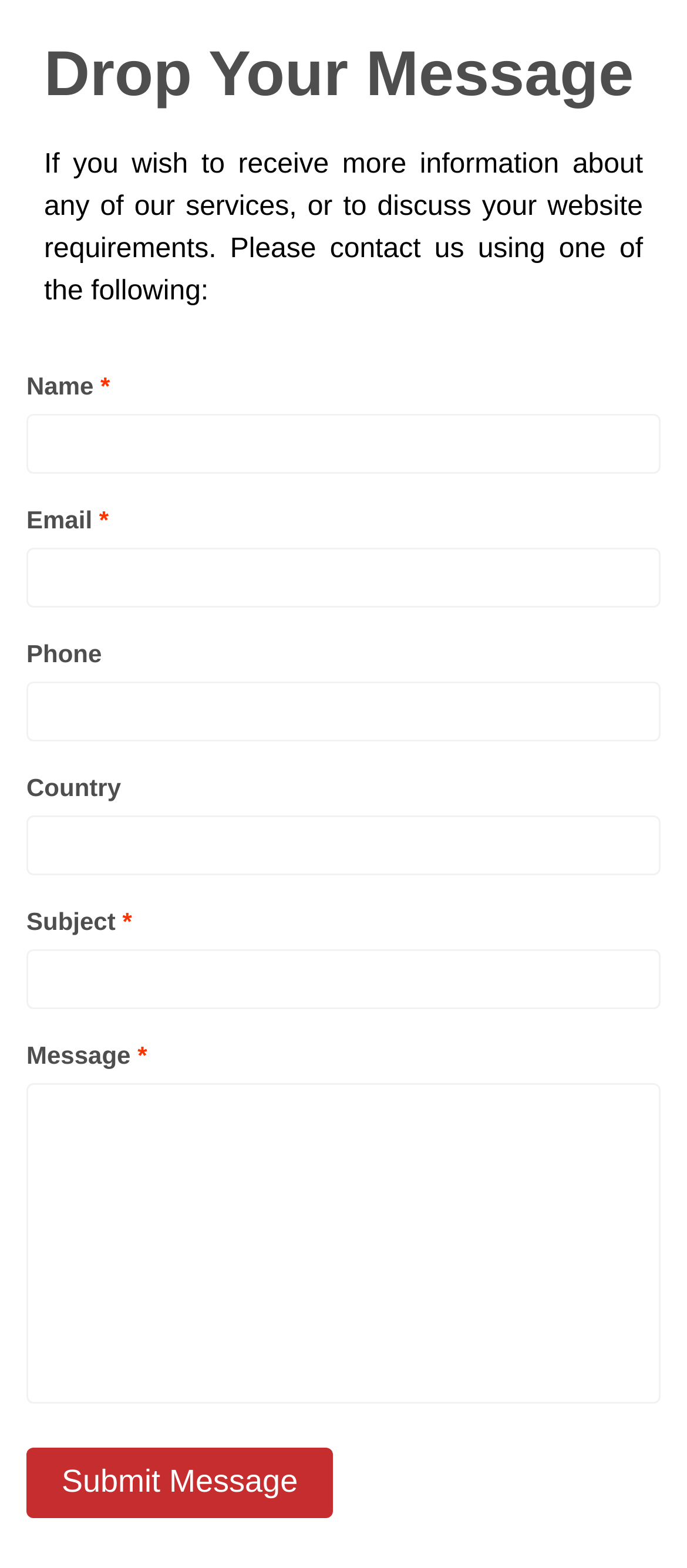What is the purpose of this webpage?
Please answer the question with as much detail and depth as you can.

The webpage appears to be a contact form where users can input their information and message to receive more information about the services or to discuss their website requirements.